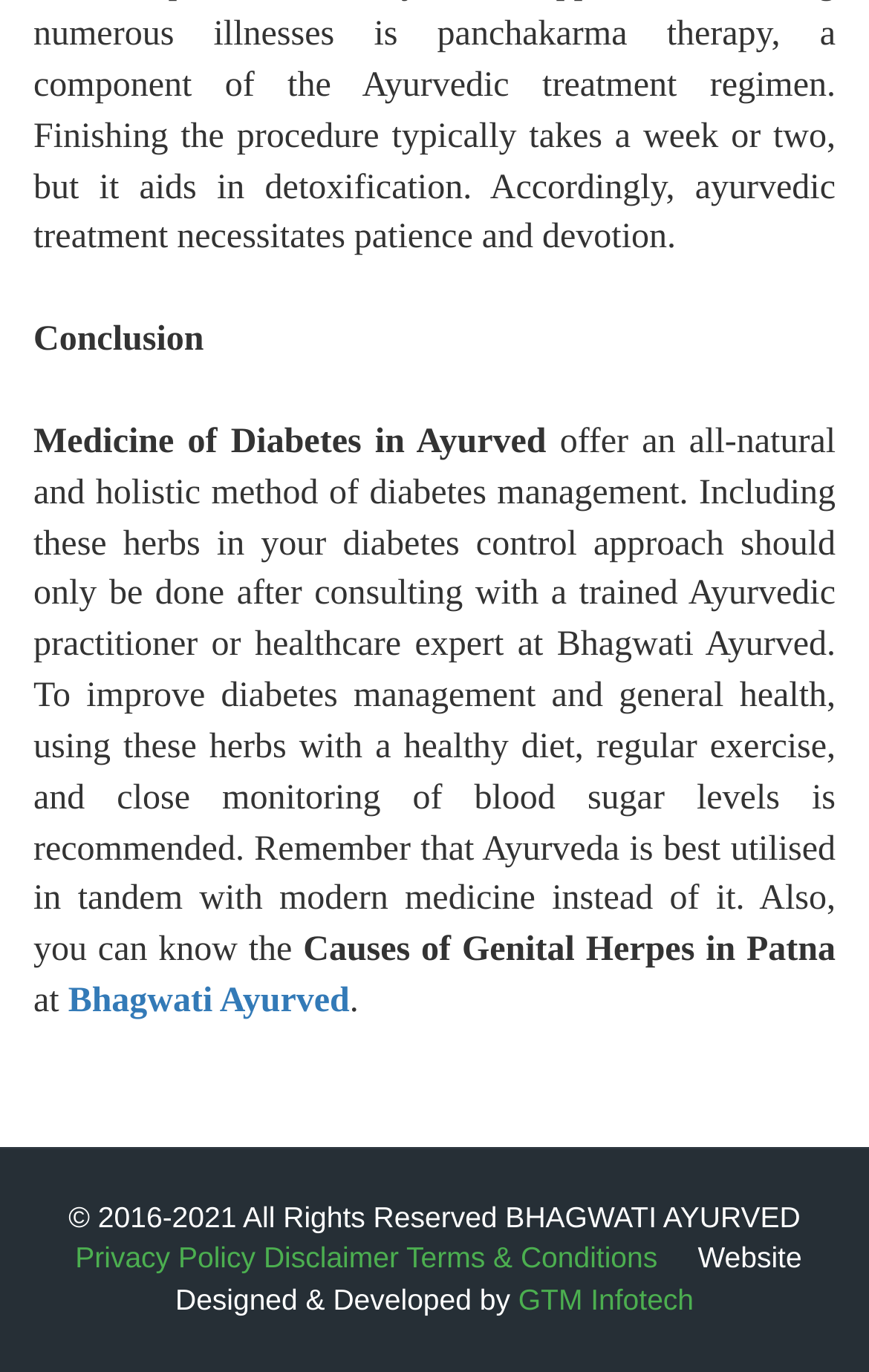What is the year range of the copyright?
Based on the image, answer the question with as much detail as possible.

The year range of the copyright is 2016-2021, which can be found at the bottom of the webpage in the text '© 2016-2021 All Rights Reserved BHAGWATI AYURVED'.